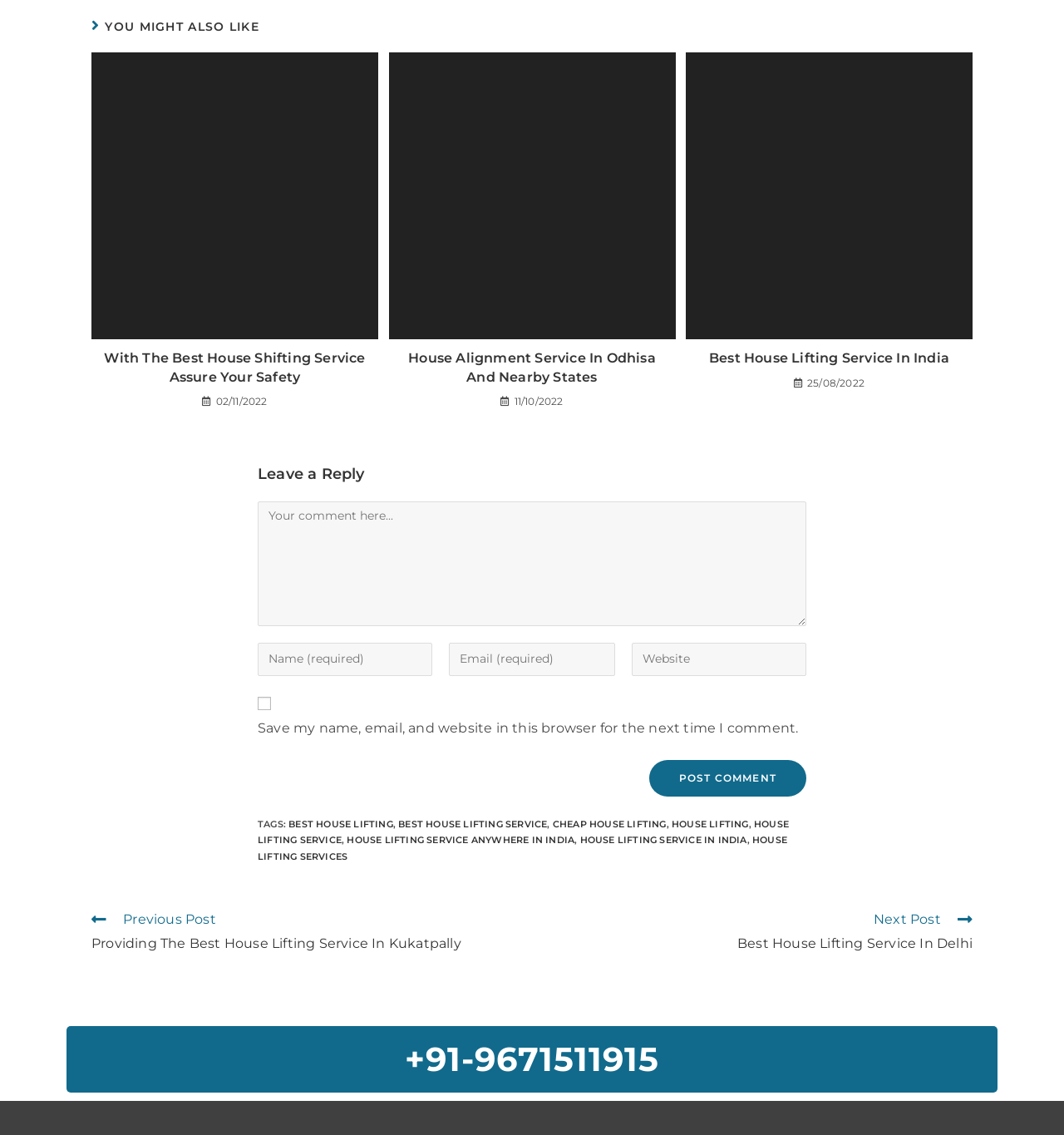Pinpoint the bounding box coordinates of the area that should be clicked to complete the following instruction: "Call the phone number +91-9671511915". The coordinates must be given as four float numbers between 0 and 1, i.e., [left, top, right, bottom].

[0.062, 0.904, 0.938, 0.962]